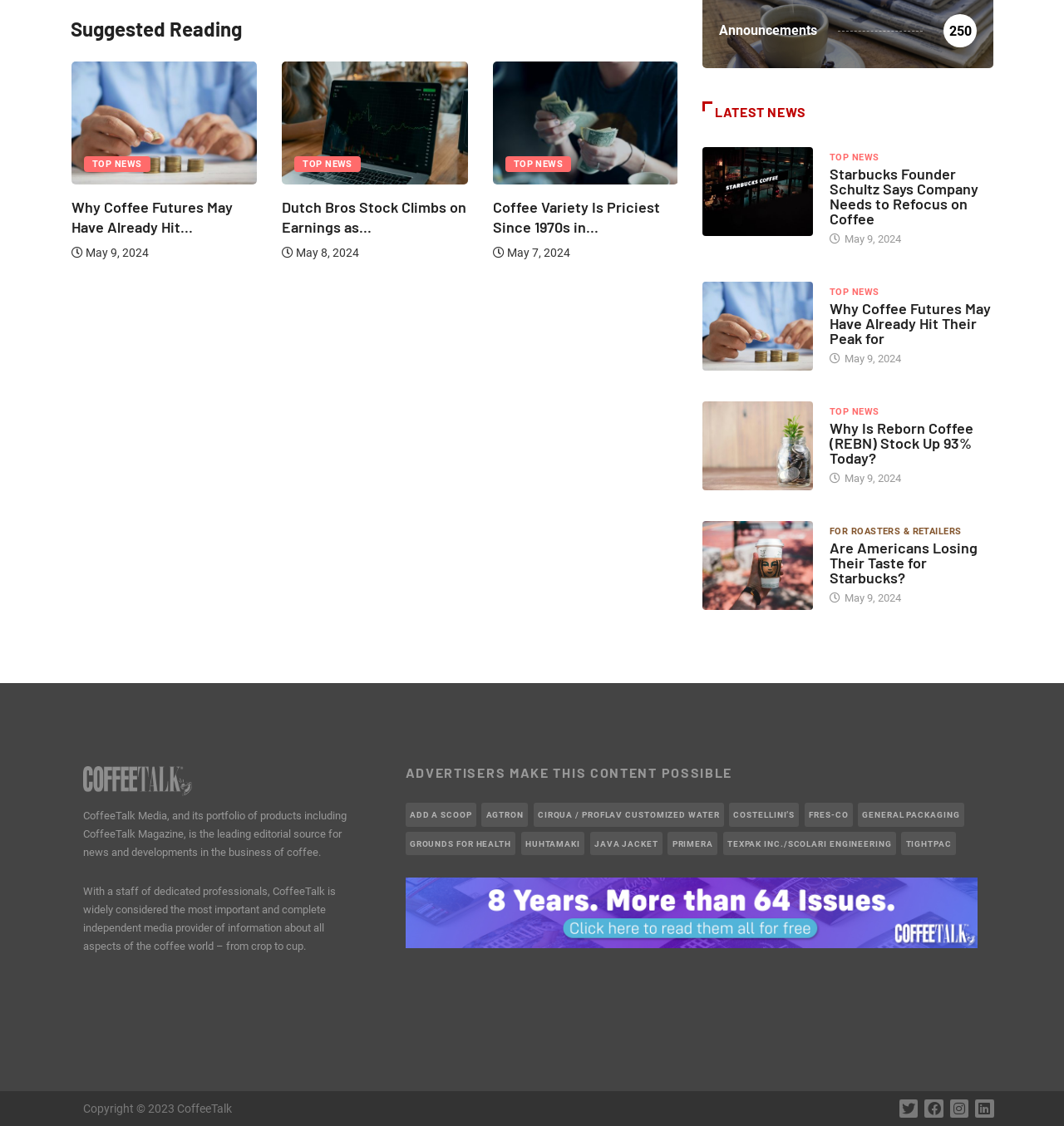Identify the bounding box coordinates of the specific part of the webpage to click to complete this instruction: "Read the latest news".

[0.66, 0.09, 0.934, 0.109]